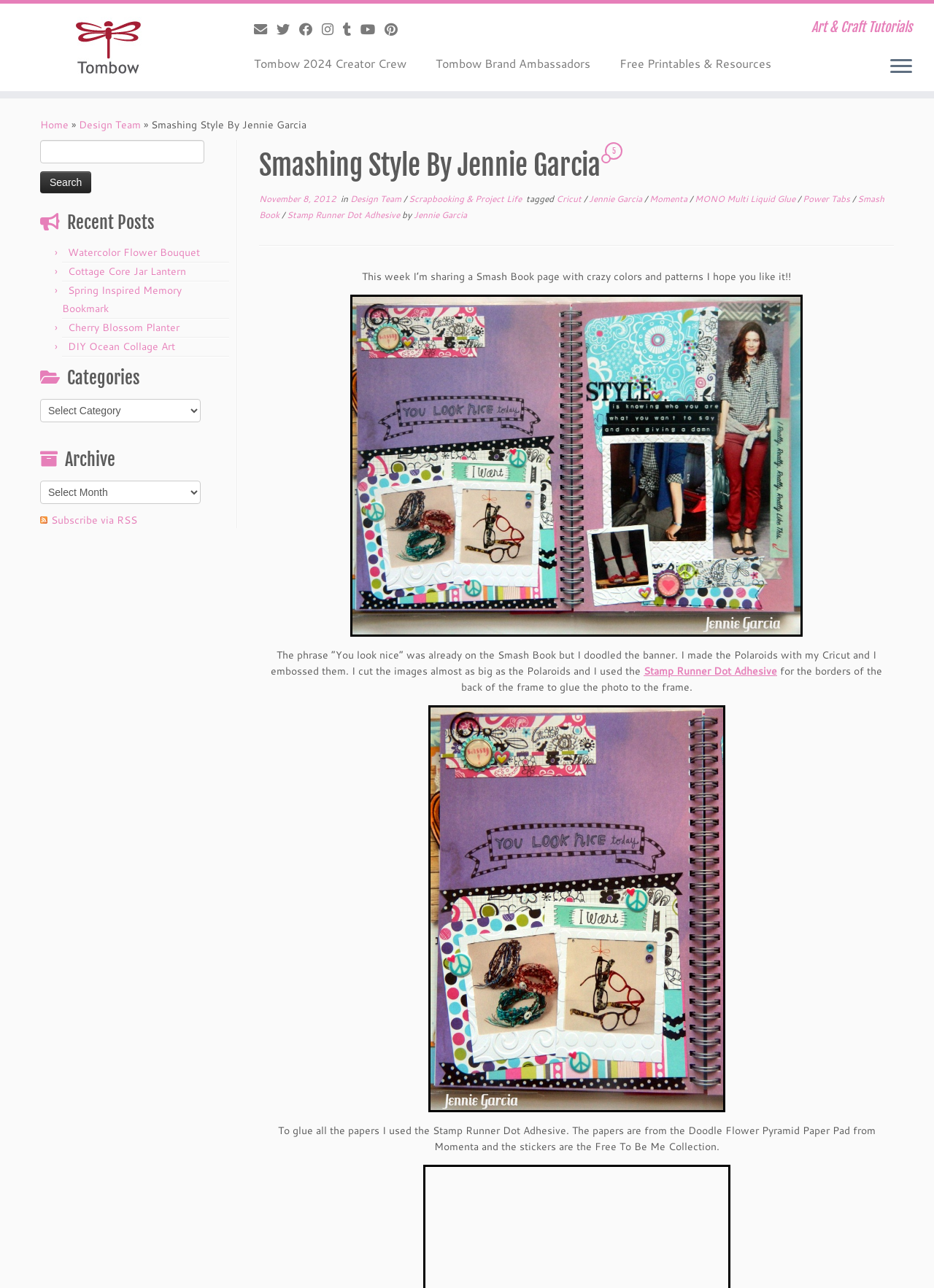Identify the bounding box coordinates for the region to click in order to carry out this instruction: "Suggest an edit to Townew's profile". Provide the coordinates using four float numbers between 0 and 1, formatted as [left, top, right, bottom].

None